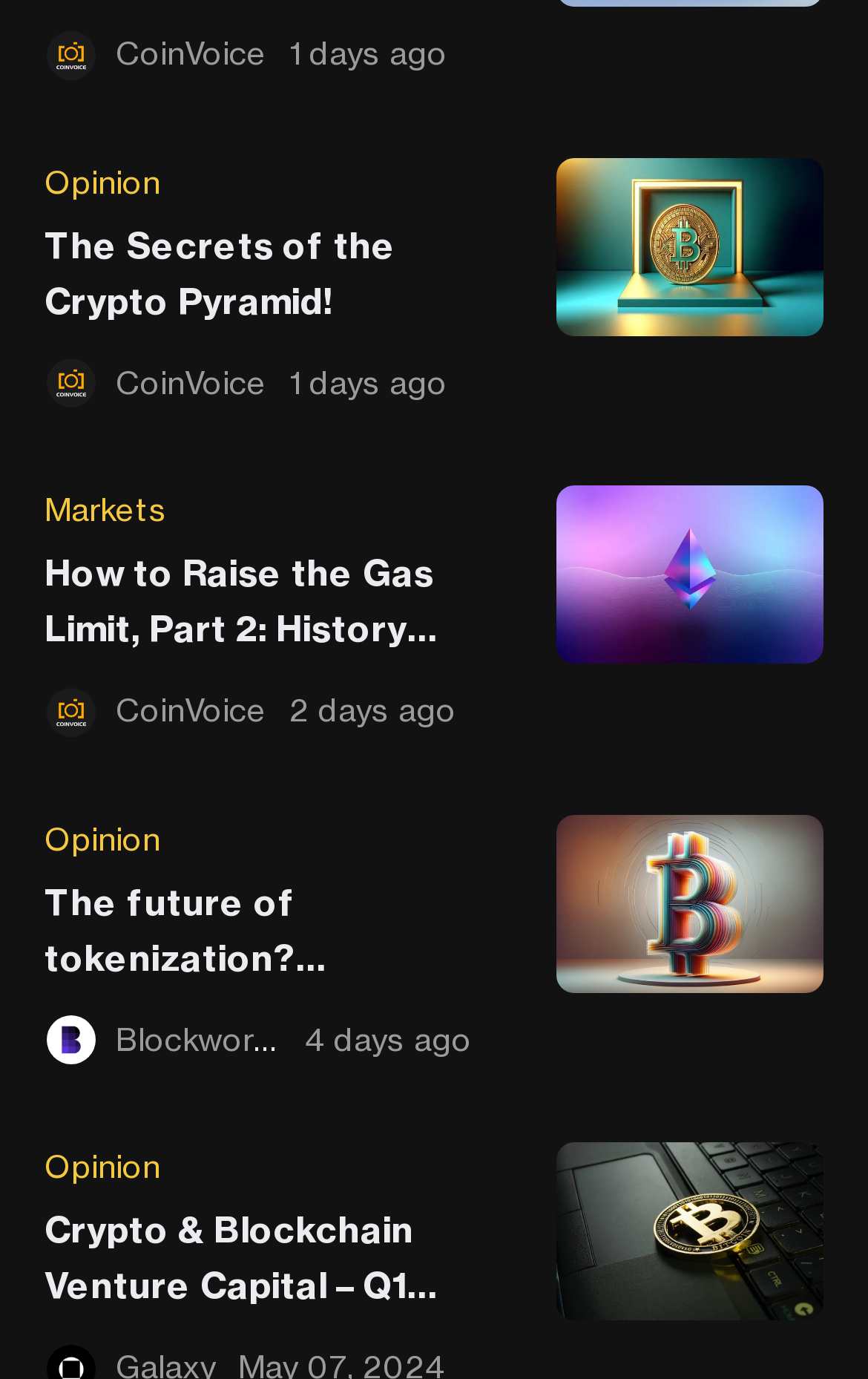Using floating point numbers between 0 and 1, provide the bounding box coordinates in the format (top-left x, top-left y, bottom-right x, bottom-right y). Locate the UI element described here: Opinion

[0.051, 0.59, 0.579, 0.626]